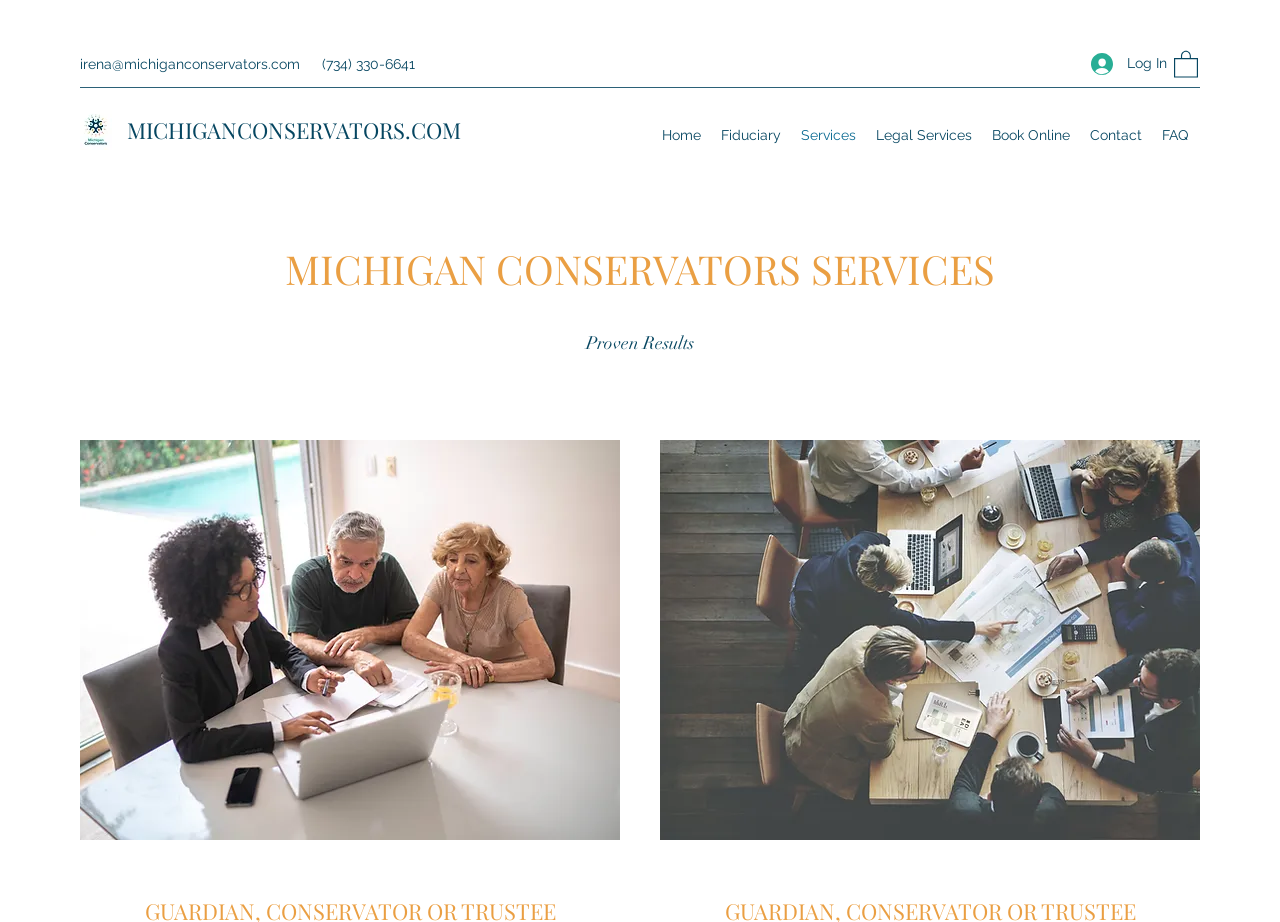Determine the bounding box coordinates of the region to click in order to accomplish the following instruction: "Learn about Fiduciary services". Provide the coordinates as four float numbers between 0 and 1, specifically [left, top, right, bottom].

[0.555, 0.125, 0.618, 0.168]